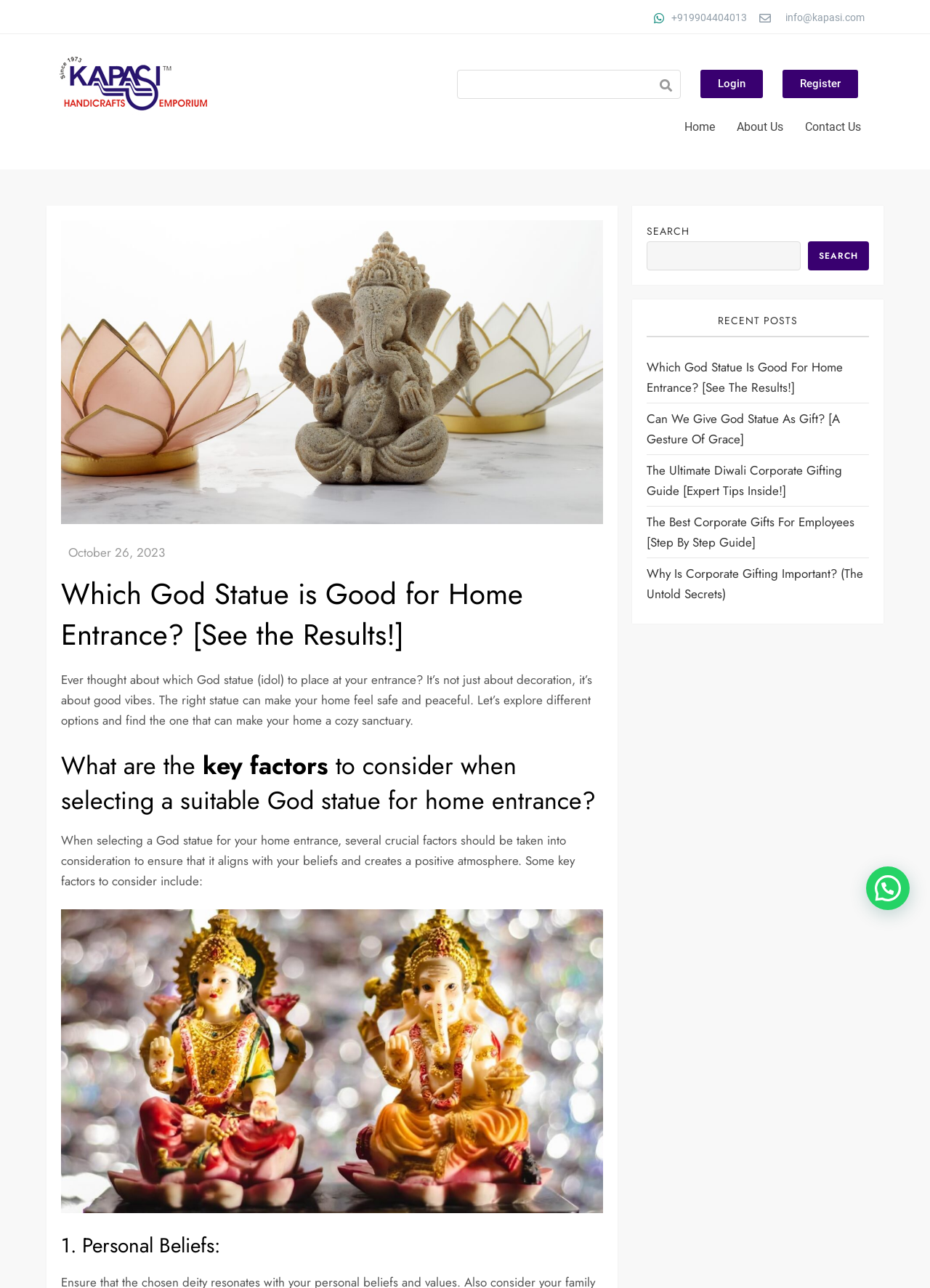What type of content is presented on the webpage?
Could you give a comprehensive explanation in response to this question?

The webpage appears to be presenting informative articles or blog posts related to God statues and their significance in home decoration. The content is structured with headings, paragraphs, and images, suggesting that the webpage is intended to educate or inform readers about the topic.